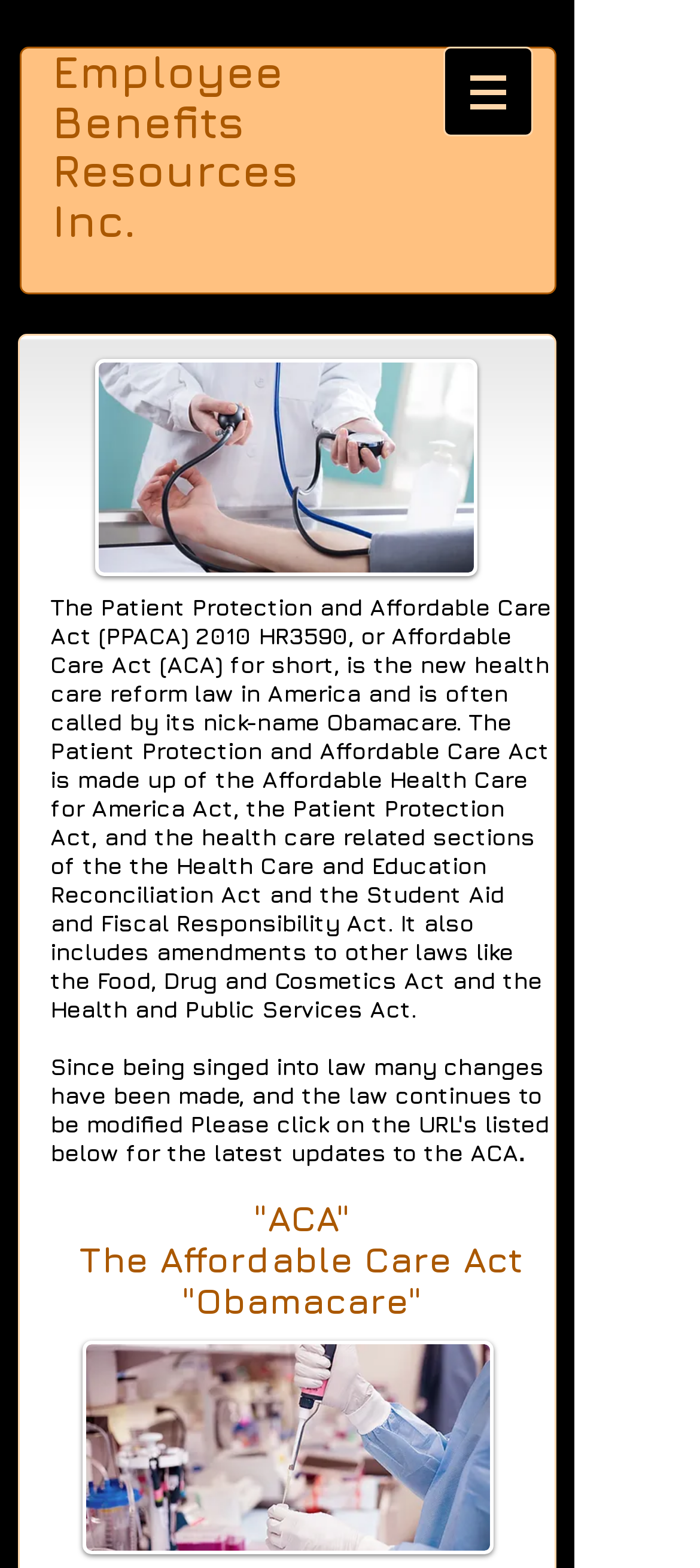Identify the bounding box coordinates for the UI element described by the following text: "Employee Benefits Resources Inc.". Provide the coordinates as four float numbers between 0 and 1, in the format [left, top, right, bottom].

[0.074, 0.029, 0.426, 0.156]